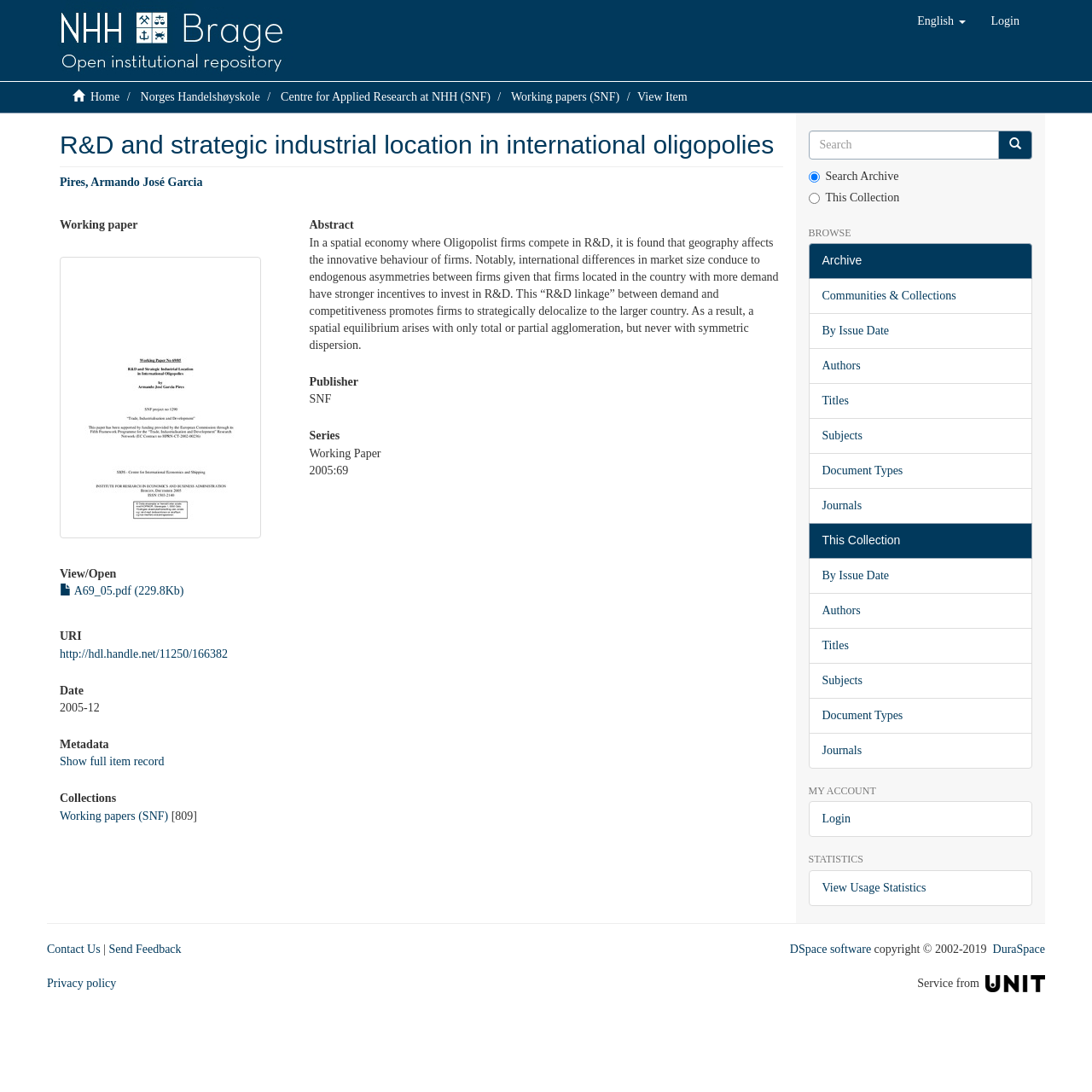What is the file size of the PDF document?
By examining the image, provide a one-word or phrase answer.

229.8Kb